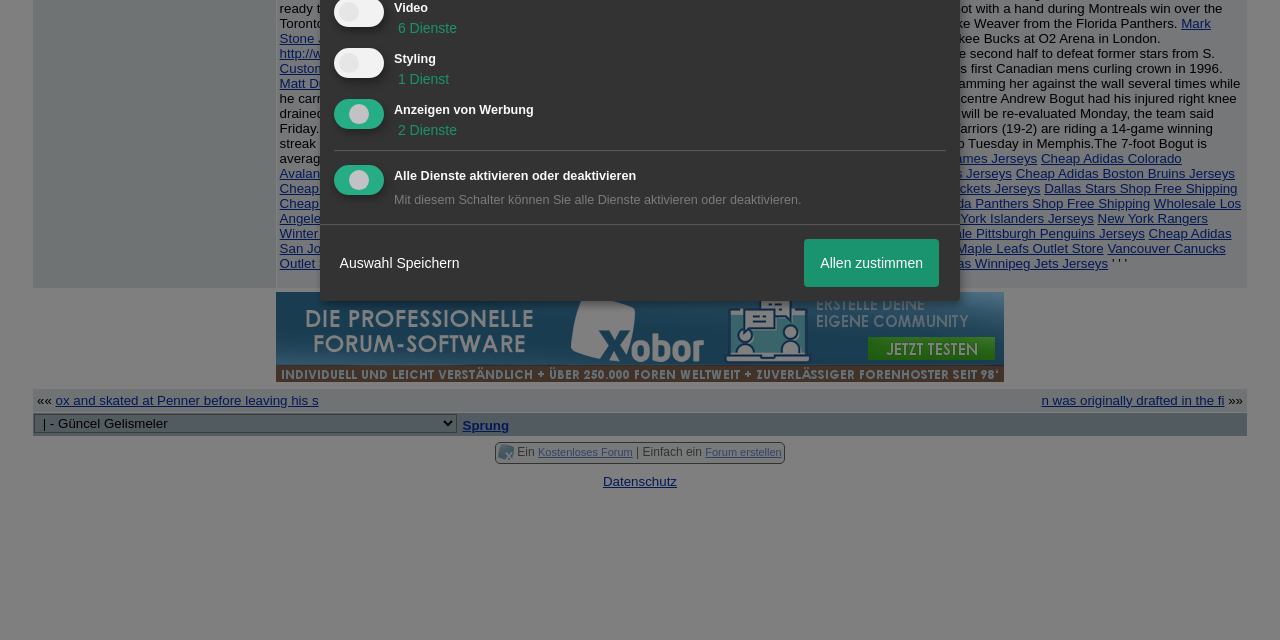Using the provided description http://www.senatorssale.com/authentic-da...enators-jersey/, find the bounding box coordinates for the UI element. Provide the coordinates in (top-left x, top-left y, bottom-right x, bottom-right y) format, ensuring all values are between 0 and 1.

[0.218, 0.072, 0.489, 0.096]